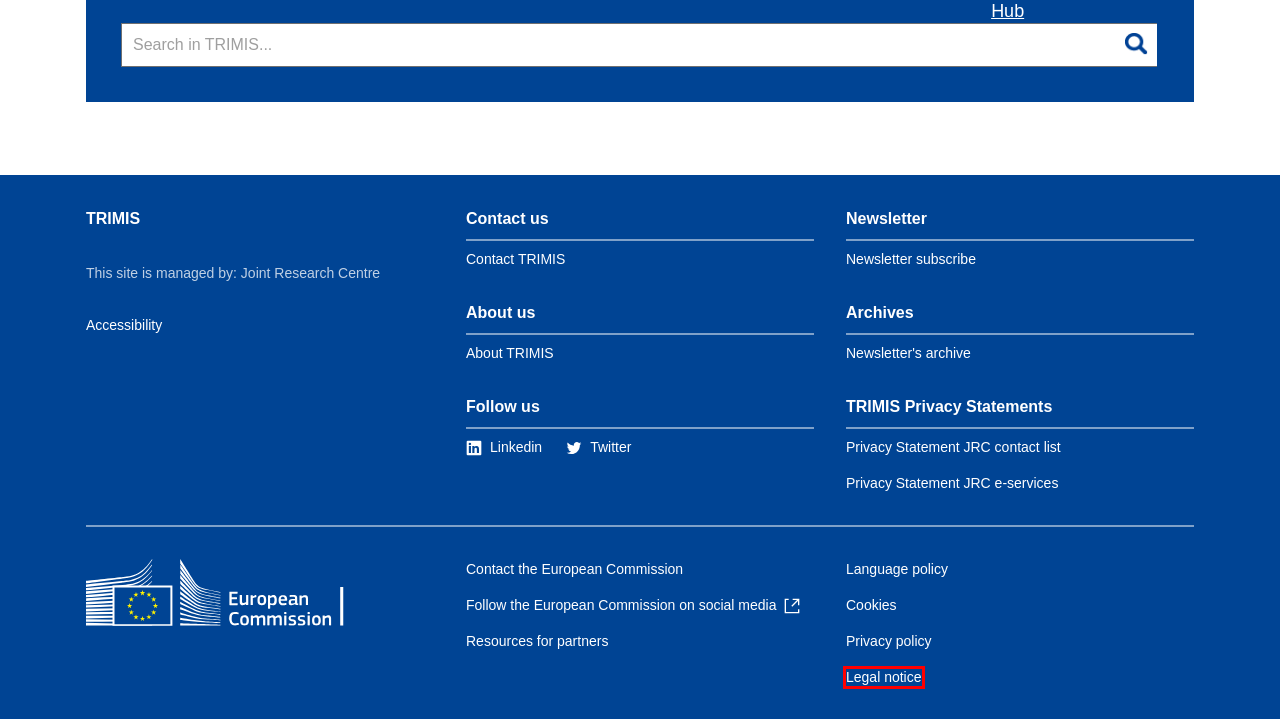You are looking at a webpage screenshot with a red bounding box around an element. Pick the description that best matches the new webpage after interacting with the element in the red bounding box. The possible descriptions are:
A. Social media accounts | European Union
B. Privacy policy for websites managed by the European Commission - European Commission
C. Legal notice - European Commission
D. Resources for partners - European Commission
E. Languages on the European Commission websites
F. Cookies policy - European Commission
G. European Commission, official website - European Commission
H. Contact - European Commission

C